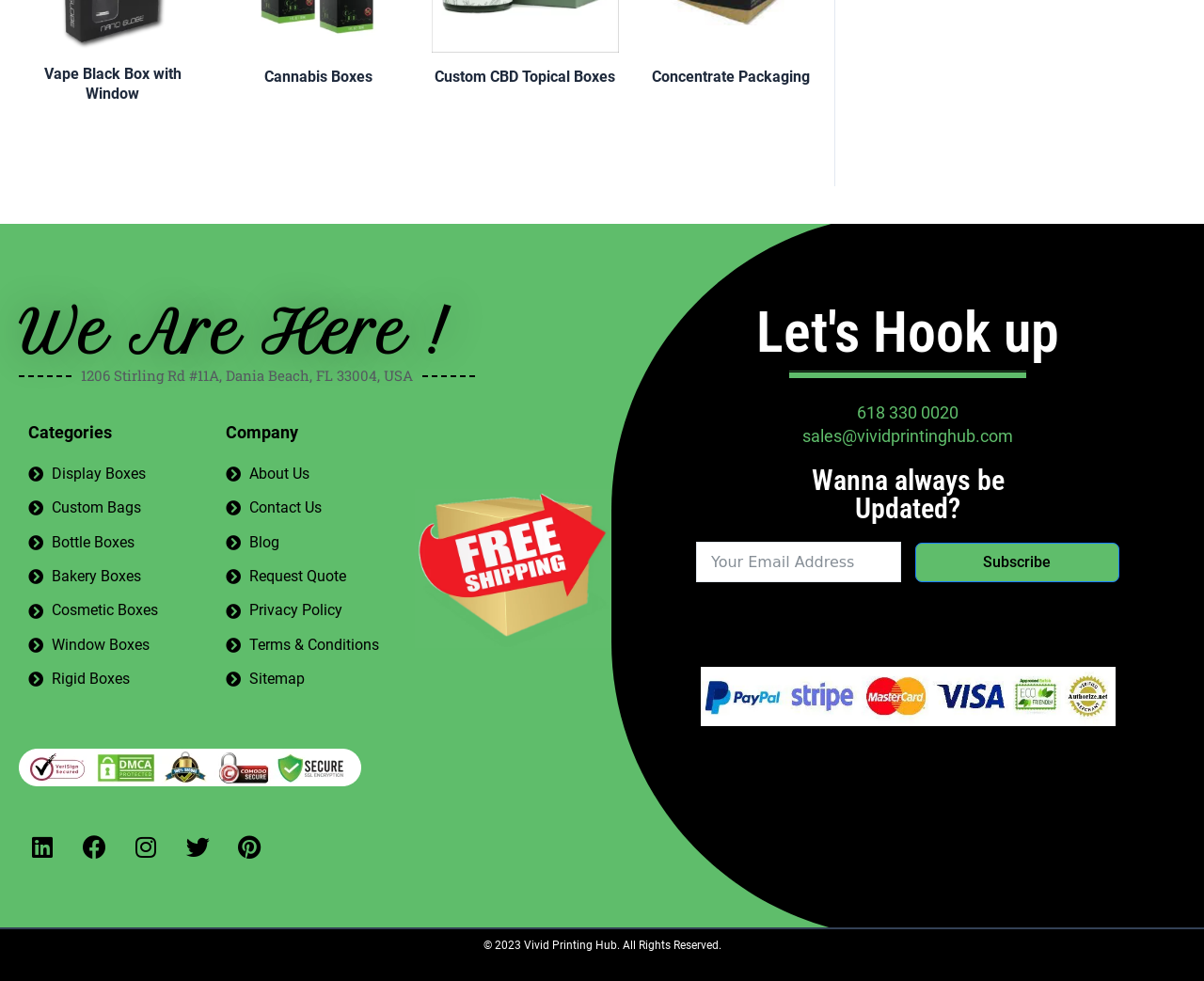Identify the bounding box coordinates of the element to click to follow this instruction: 'Subscribe to the newsletter'. Ensure the coordinates are four float values between 0 and 1, provided as [left, top, right, bottom].

[0.76, 0.553, 0.93, 0.594]